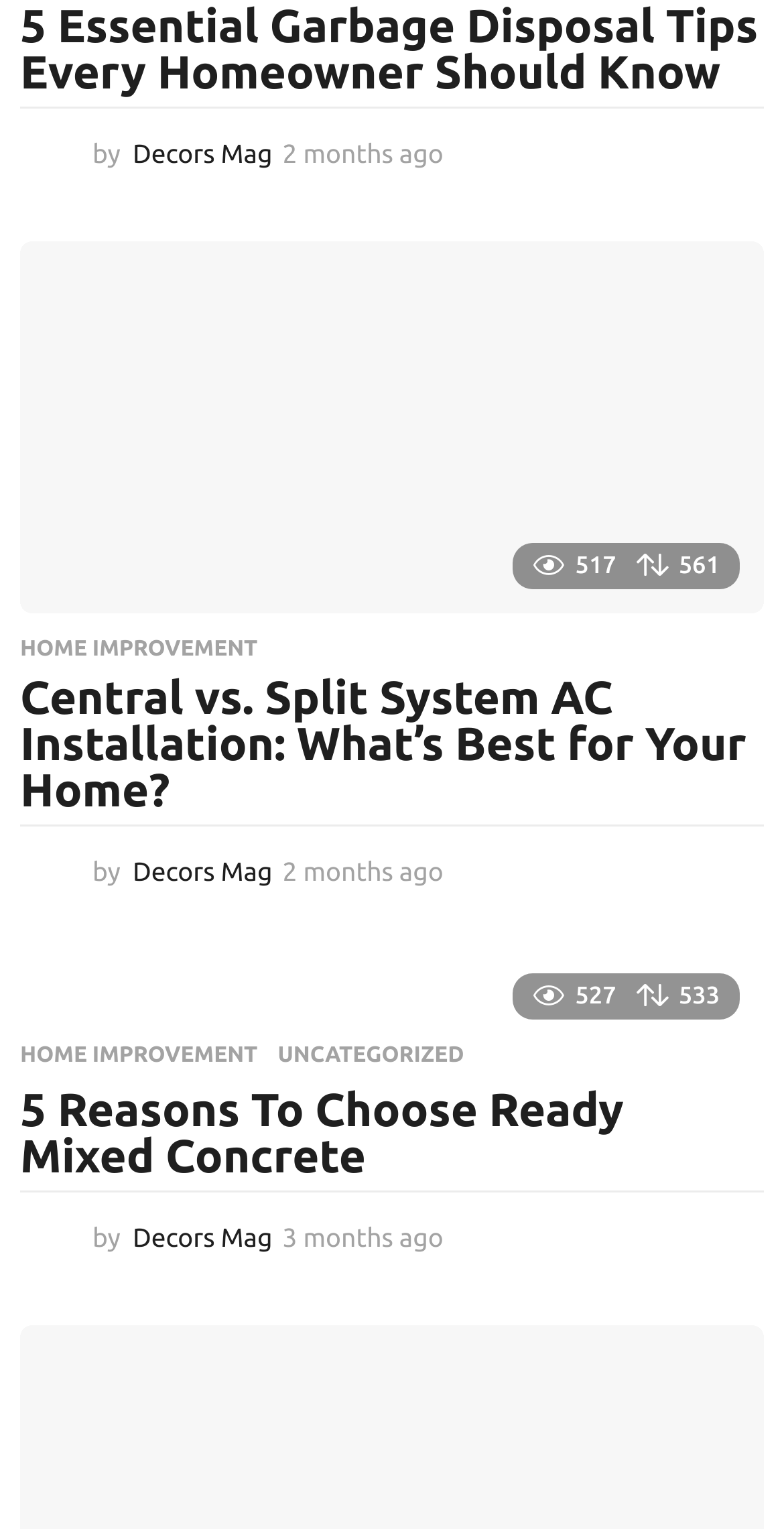Using the element description provided, determine the bounding box coordinates in the format (top-left x, top-left y, bottom-right x, bottom-right y). Ensure that all values are floating point numbers between 0 and 1. Element description: Uncategorized

[0.354, 0.683, 0.592, 0.699]